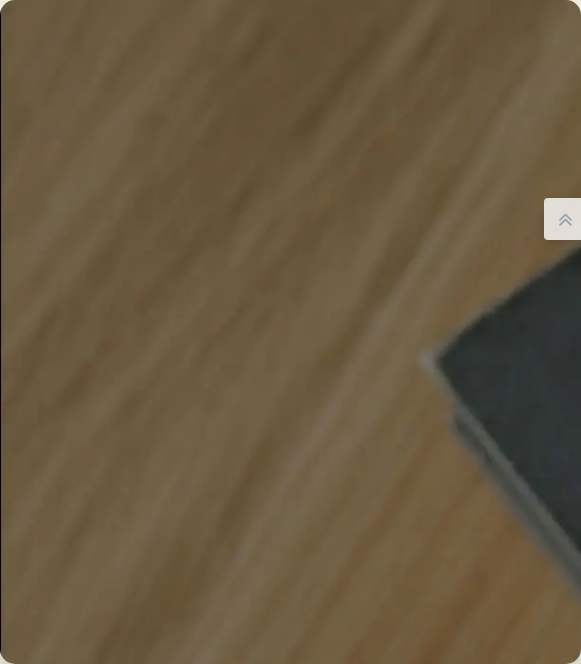Provide an in-depth description of all elements within the image.

The image depicts a close-up view of a gavel resting on a wooden surface. The gavel, commonly associated with the legal profession, symbolizes authority and judgment, particularly in court proceedings. The warm, textured wooden background underscores the seriousness and formality of legal matters, reflecting the emotional weight that often accompanies family law cases. This visual serves as a fitting representation for contexts involving legal discussions, such as those pertaining to divorce and family law, emphasizing the importance of professional guidance during challenging personal circumstances.